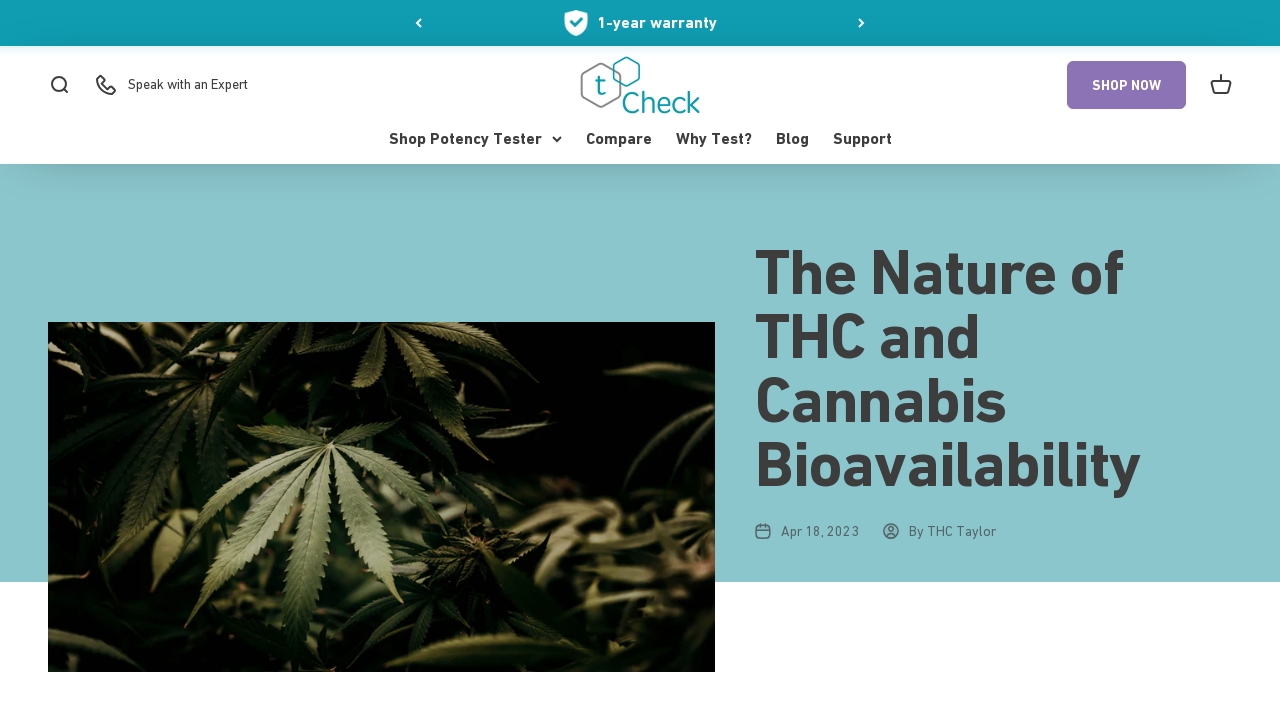Please specify the bounding box coordinates of the clickable region necessary for completing the following instruction: "Visit the SHOP NOW page". The coordinates must consist of four float numbers between 0 and 1, i.e., [left, top, right, bottom].

[0.834, 0.085, 0.927, 0.153]